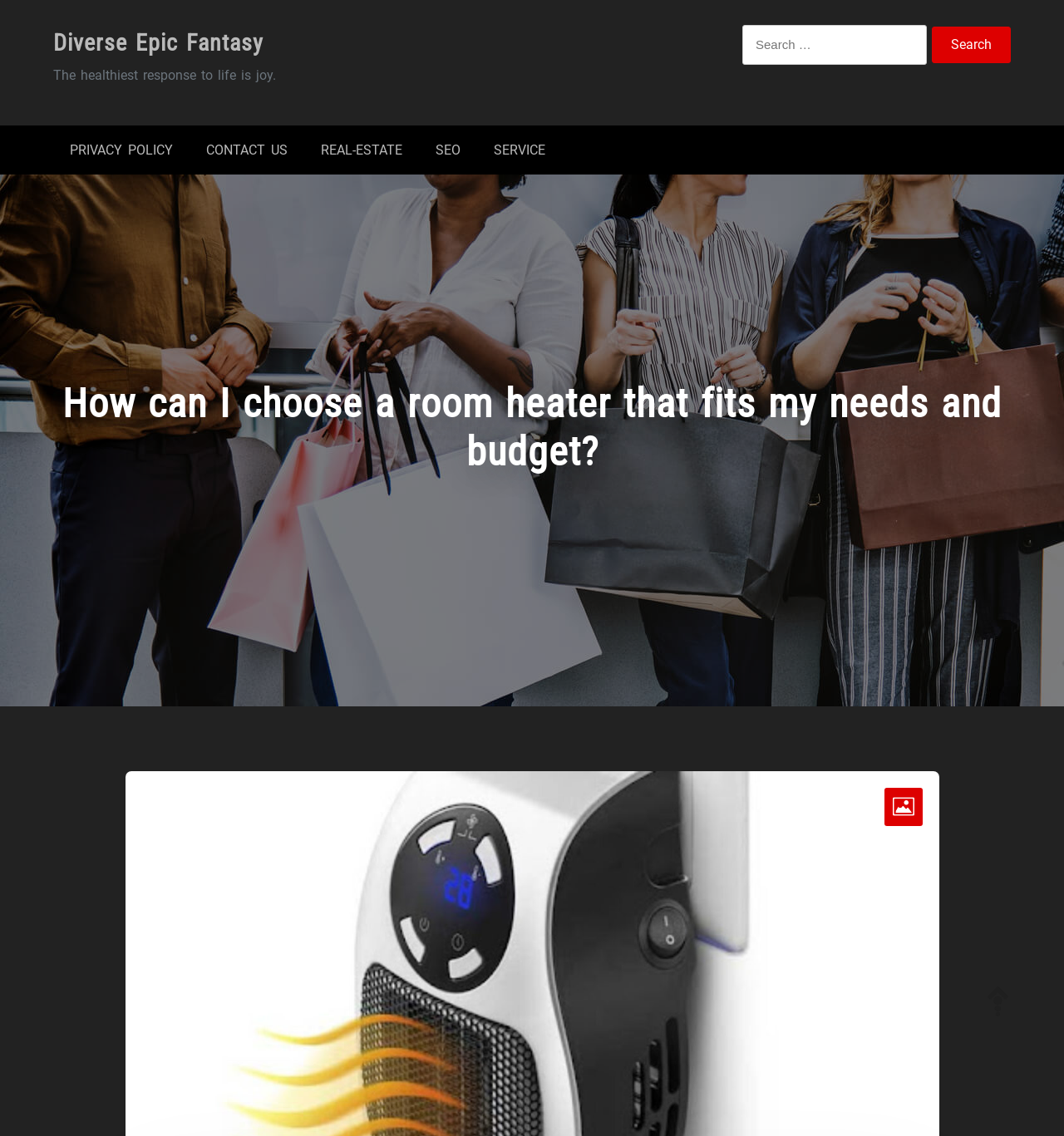What is the topic of the main content? Analyze the screenshot and reply with just one word or a short phrase.

Choosing a room heater